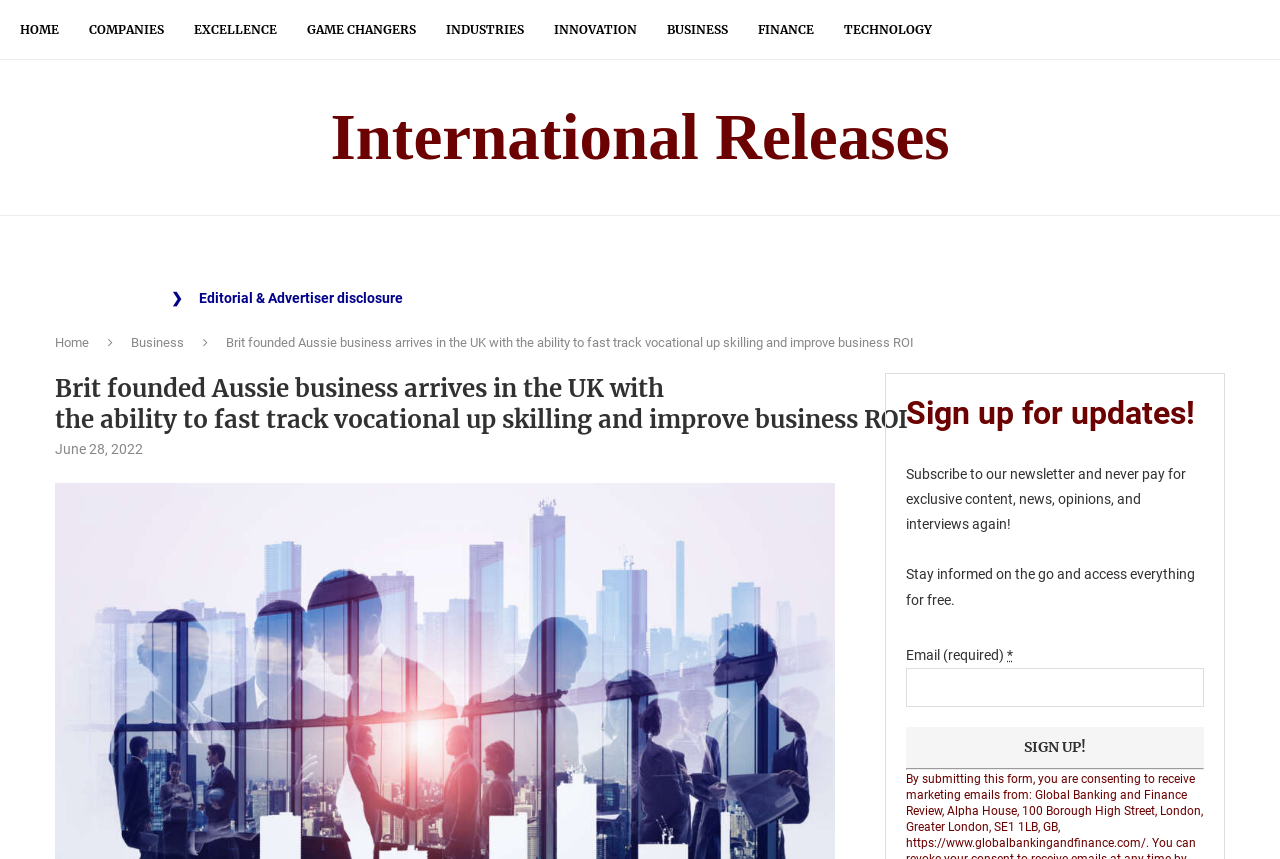Present a detailed account of what is displayed on the webpage.

The webpage is about Cloud Assess, a company that offers innovative learning management software to upskill UK workers. At the top of the page, there is a navigation menu with 9 links: HOME, COMPANIES, EXCELLENCE, GAME CHANGERS, INDUSTRIES, INNOVATION, BUSINESS, FINANCE, and TECHNOLOGY. 

Below the navigation menu, there is a prominent link "International Releases" with a heading of the same name. To the right of this link, there is a static text "Editorial & Advertiser disclosure". 

Further down, there are two links, "Home" and "Business", followed by a paragraph of text that describes how a British-founded Australian business has arrived in the UK, aiming to fast-track vocational upskilling and improve business ROI. This paragraph is also marked as a heading. Below this text, there is a time stamp "June 28, 2022". 

On the right side of the page, there is a section to sign up for updates. It has a heading "Sign up for updates!" and a paragraph of text that invites users to subscribe to the newsletter for exclusive content, news, opinions, and interviews. There is a text box to enter an email address, marked as required, and a button to "Sign up!".